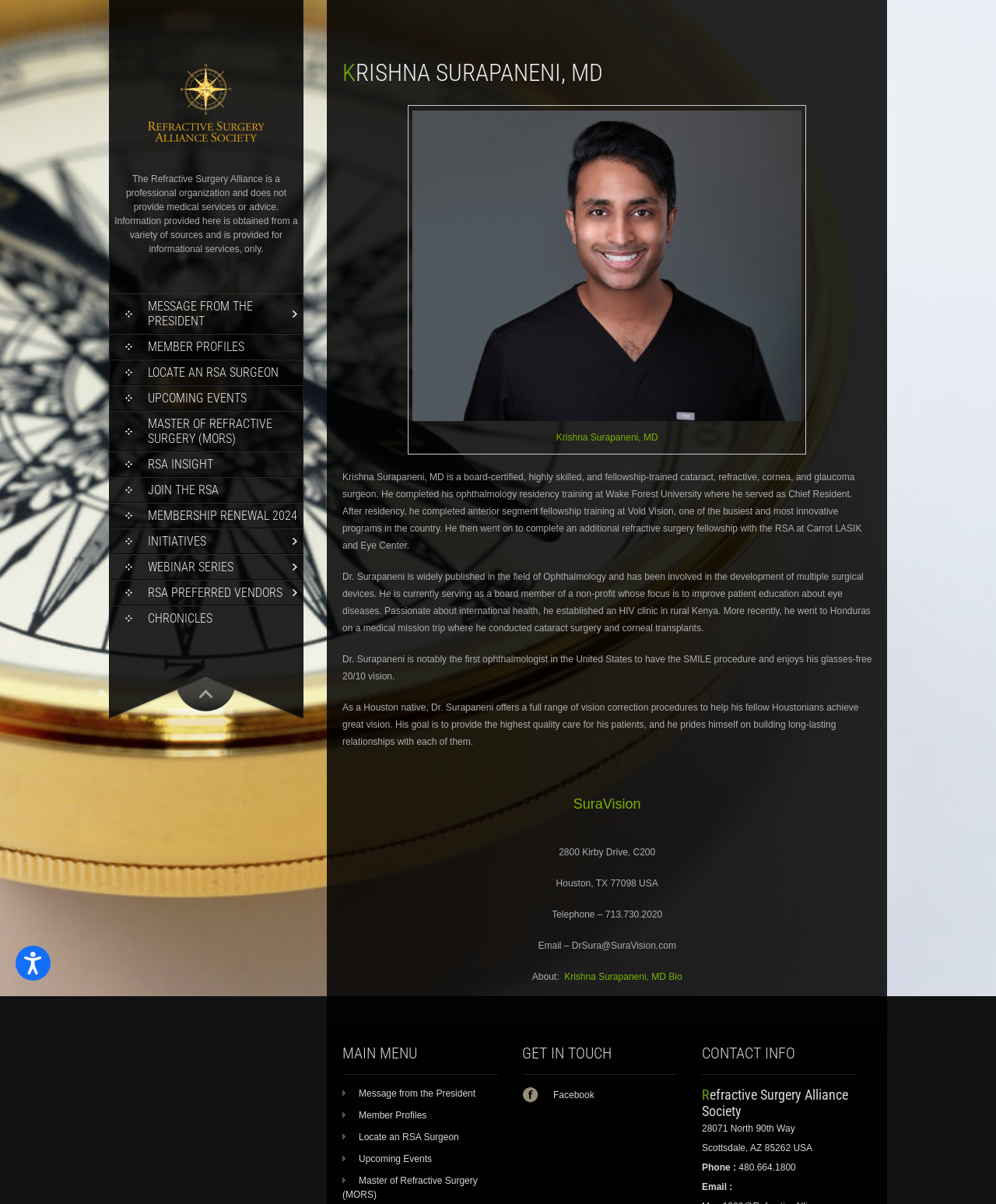What is the name of the organization mentioned on the webpage?
Please provide a full and detailed response to the question.

The webpage has a heading 'Refractive Surgery Alliance Society' which suggests that this is the name of the organization being referred to. Additionally, the meta description also mentions this organization.